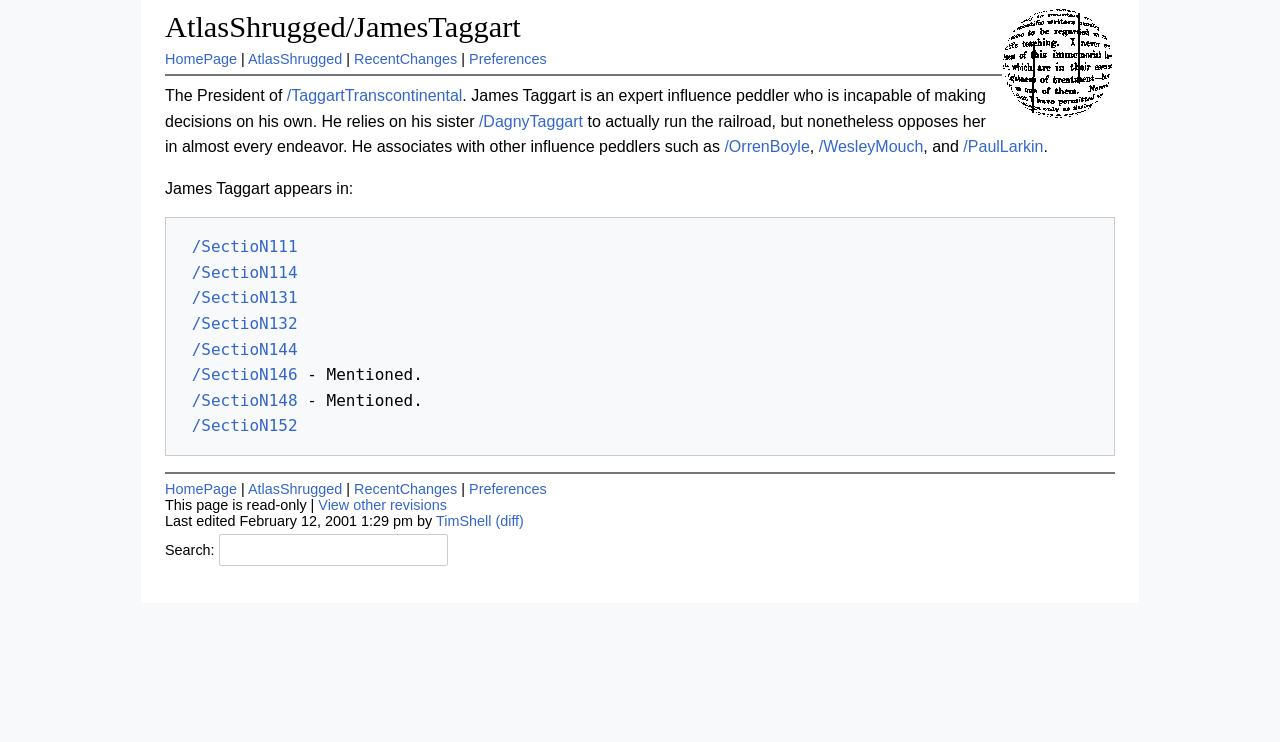Based on the element description: "View other revisions", identify the bounding box coordinates for this UI element. The coordinates must be four float numbers between 0 and 1, listed as [left, top, right, bottom].

[0.249, 0.67, 0.349, 0.692]